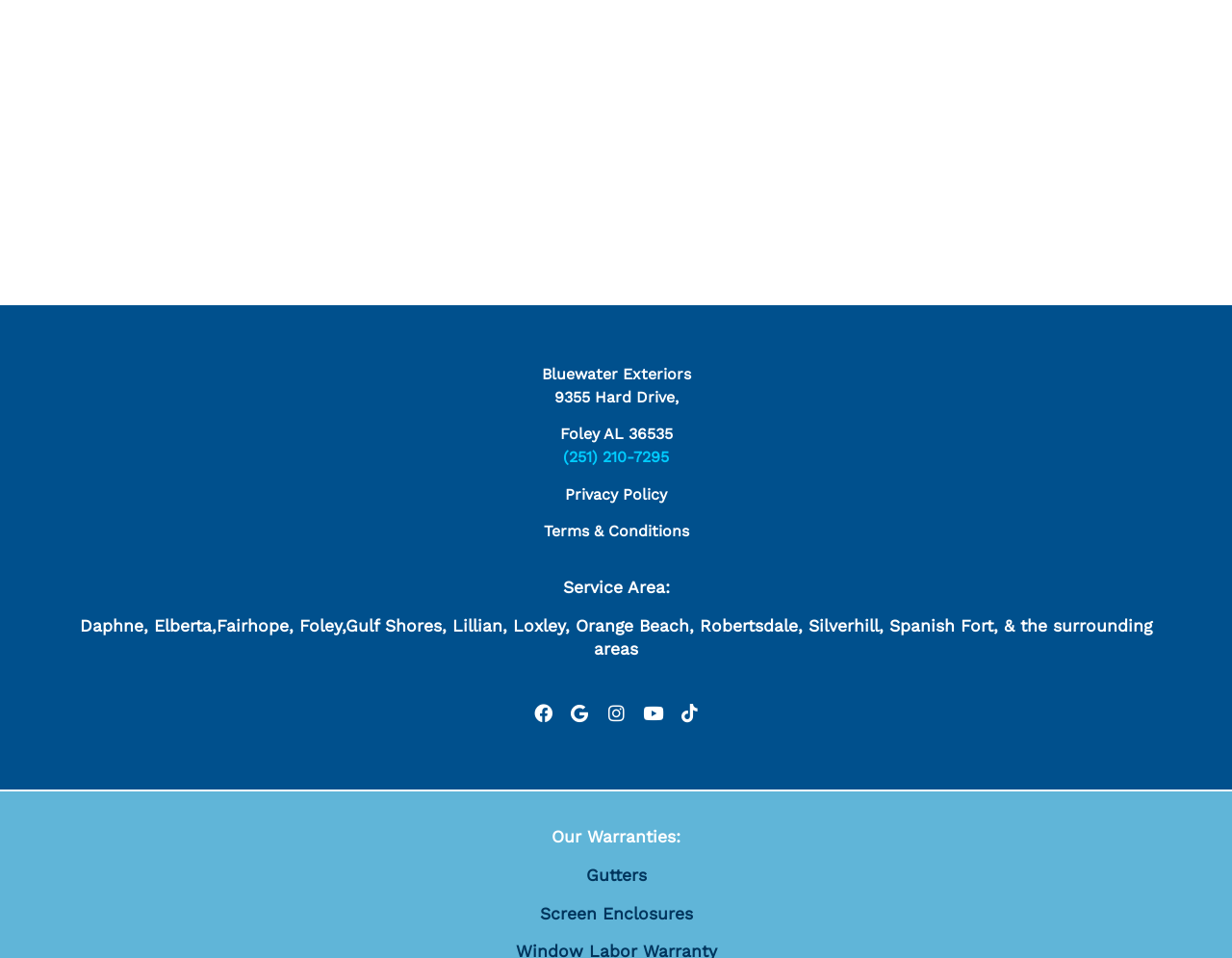Determine the bounding box coordinates for the clickable element to execute this instruction: "Click on 'Back to top'". Provide the coordinates as four float numbers between 0 and 1, i.e., [left, top, right, bottom].

None